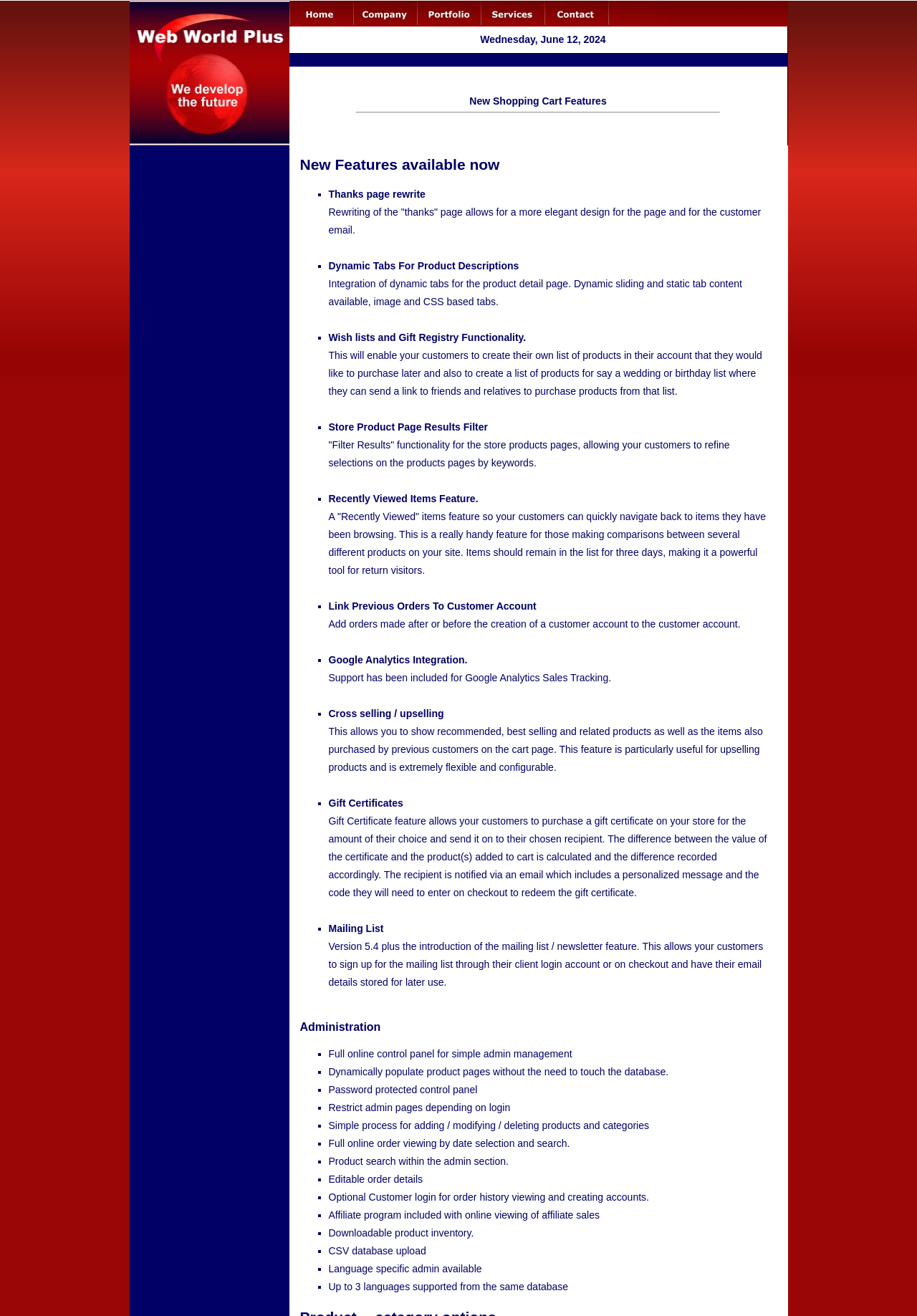Answer succinctly with a single word or phrase:
What is the date mentioned on the webpage?

Wednesday, June 12, 2024